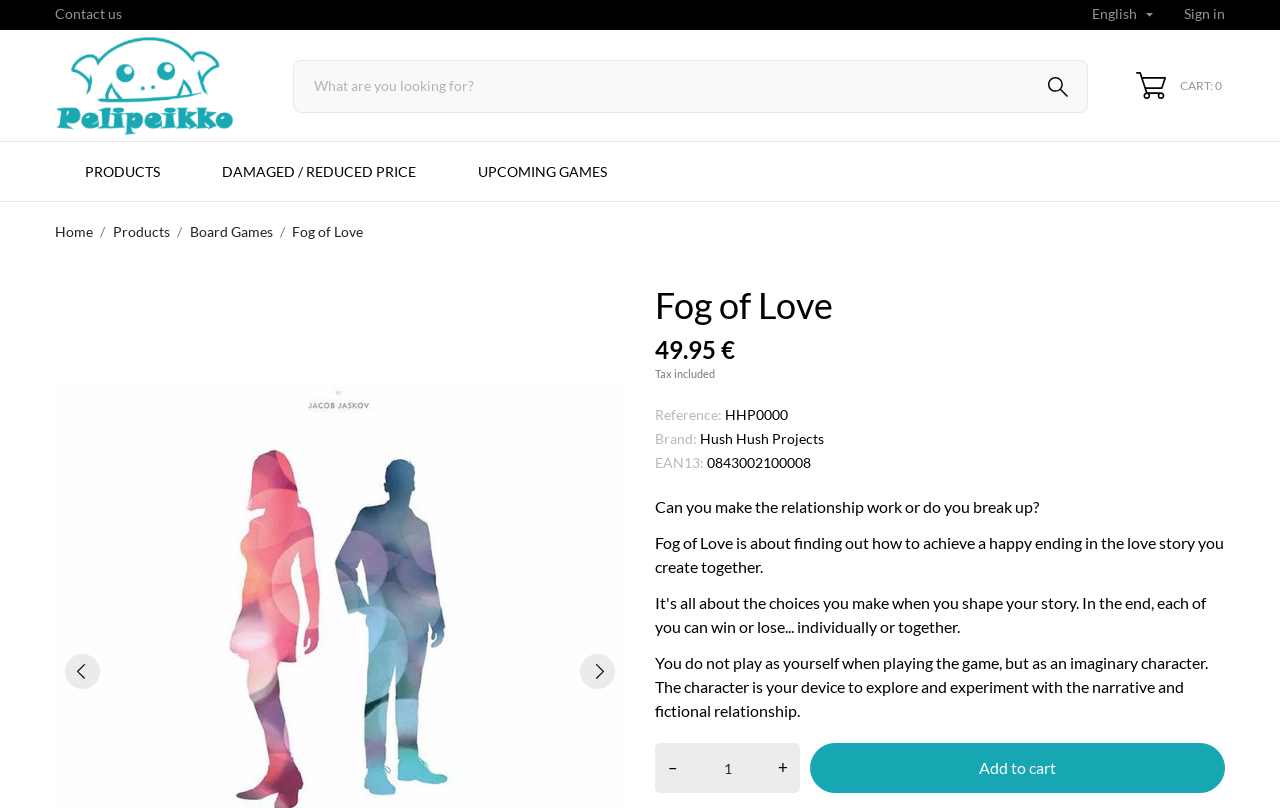Determine the bounding box coordinates of the clickable element to complete this instruction: "Add Fog of Love to cart". Provide the coordinates in the format of four float numbers between 0 and 1, [left, top, right, bottom].

[0.633, 0.92, 0.957, 0.981]